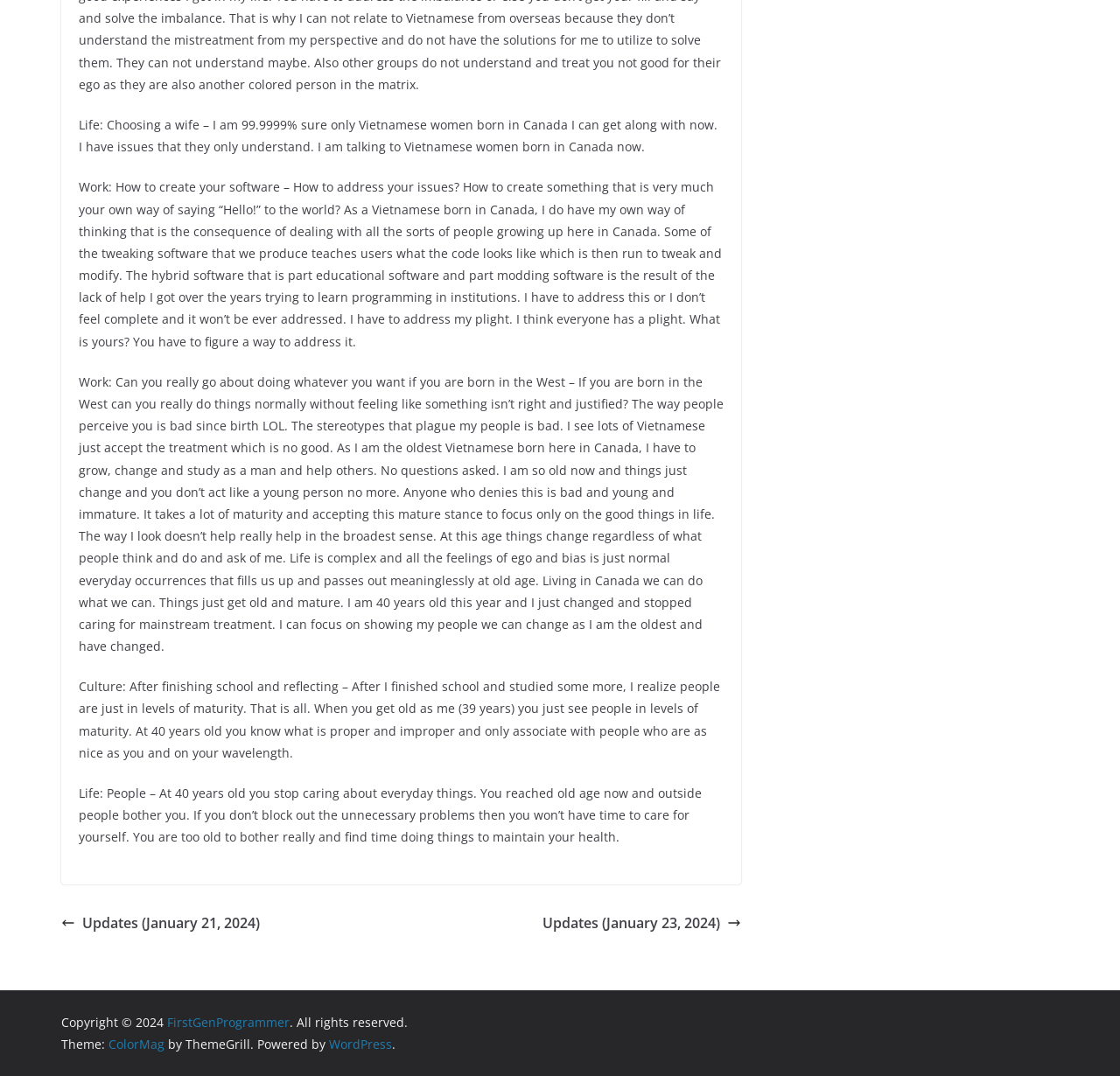What is the author's birthplace?
Using the image as a reference, answer the question in detail.

The author's birthplace is mentioned in the text 'Work: How to create your software' as Canada.